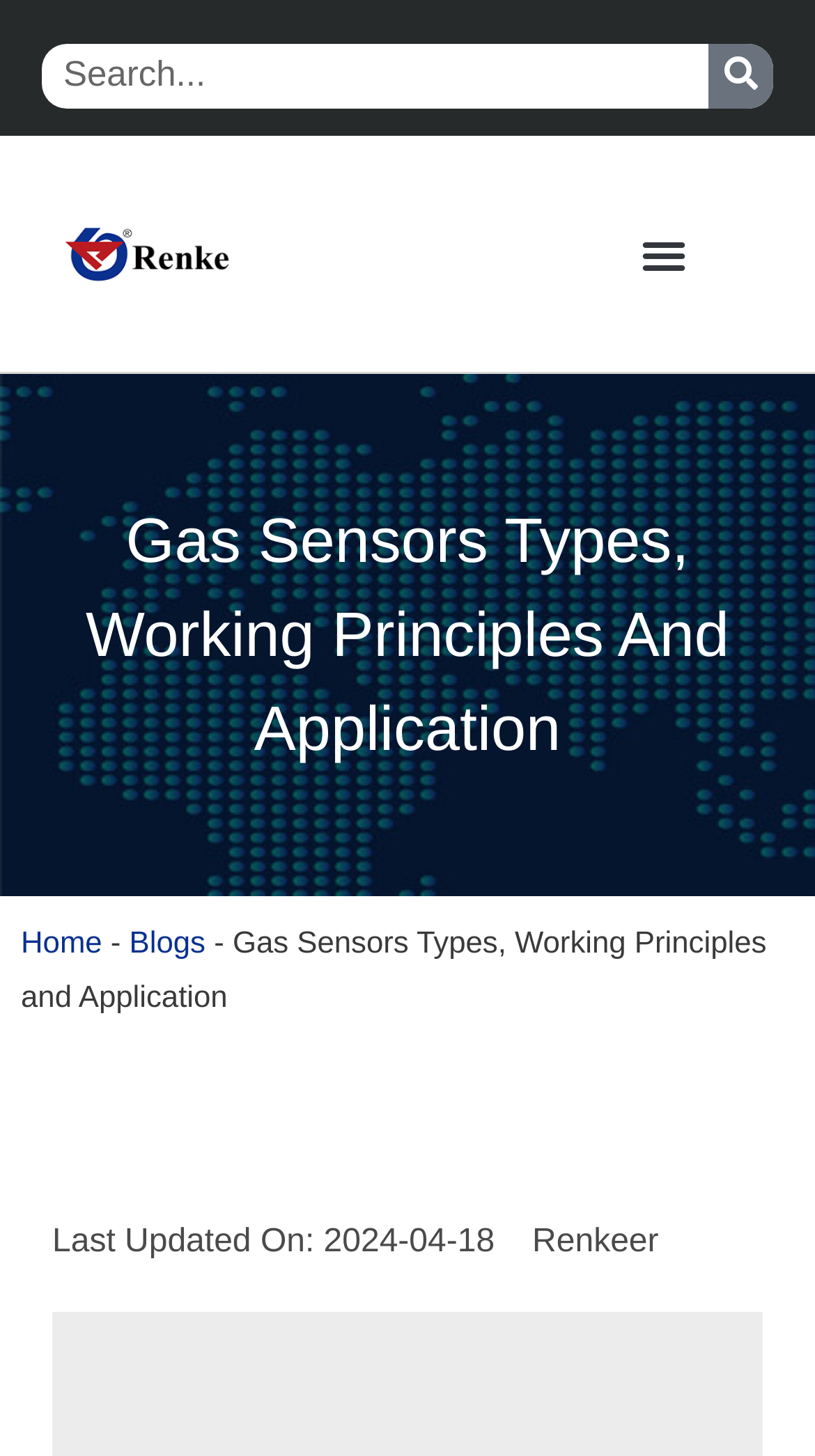Respond to the following query with just one word or a short phrase: 
What is the text on the top-right search button?

Search